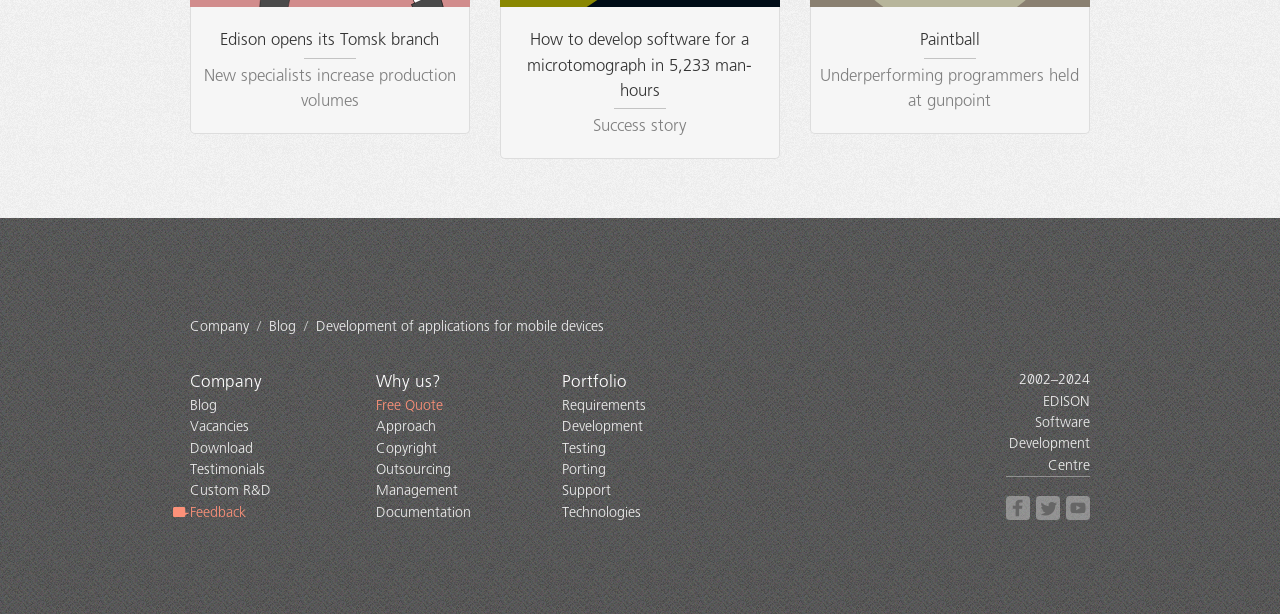Given the description "Support", determine the bounding box of the corresponding UI element.

[0.439, 0.787, 0.477, 0.812]